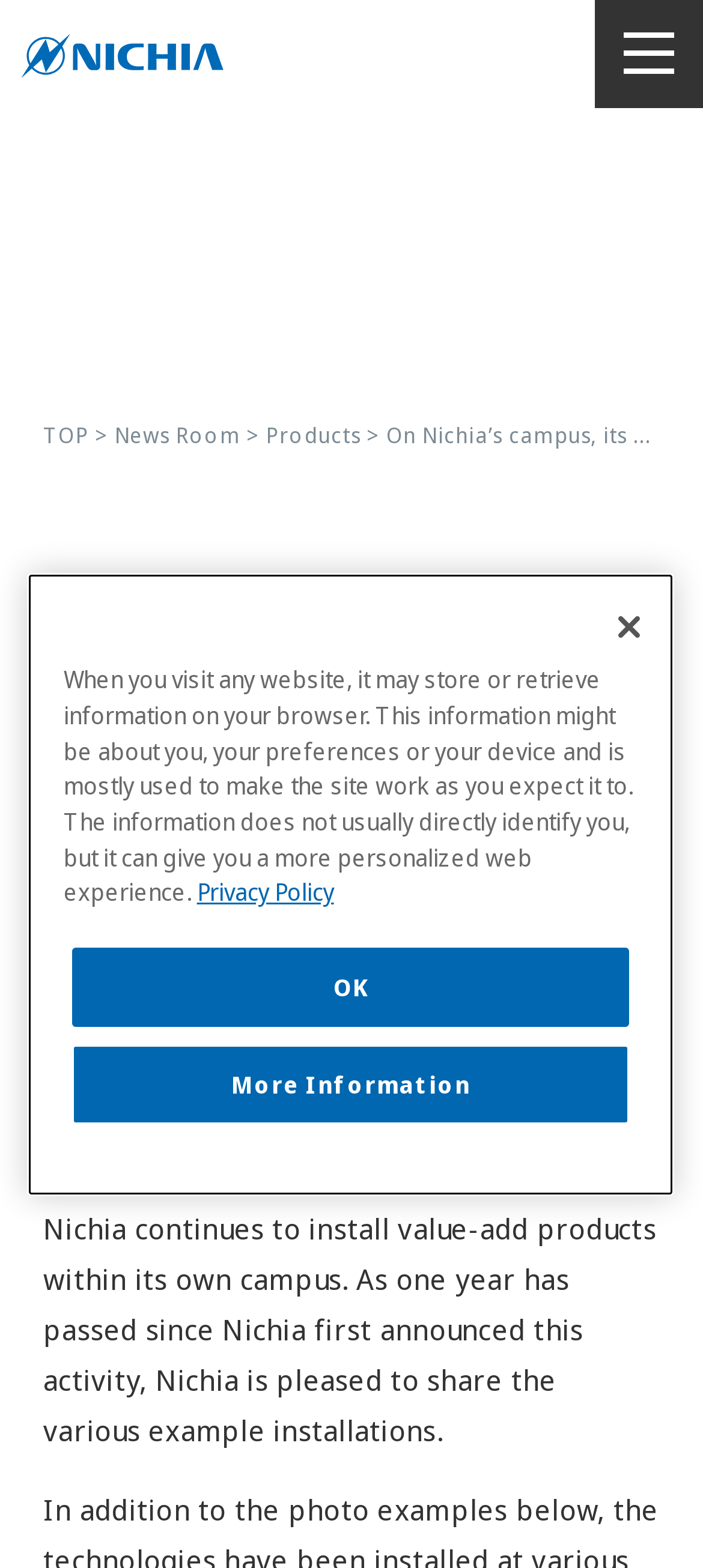Locate the bounding box coordinates of the area where you should click to accomplish the instruction: "View products".

[0.378, 0.268, 0.513, 0.287]